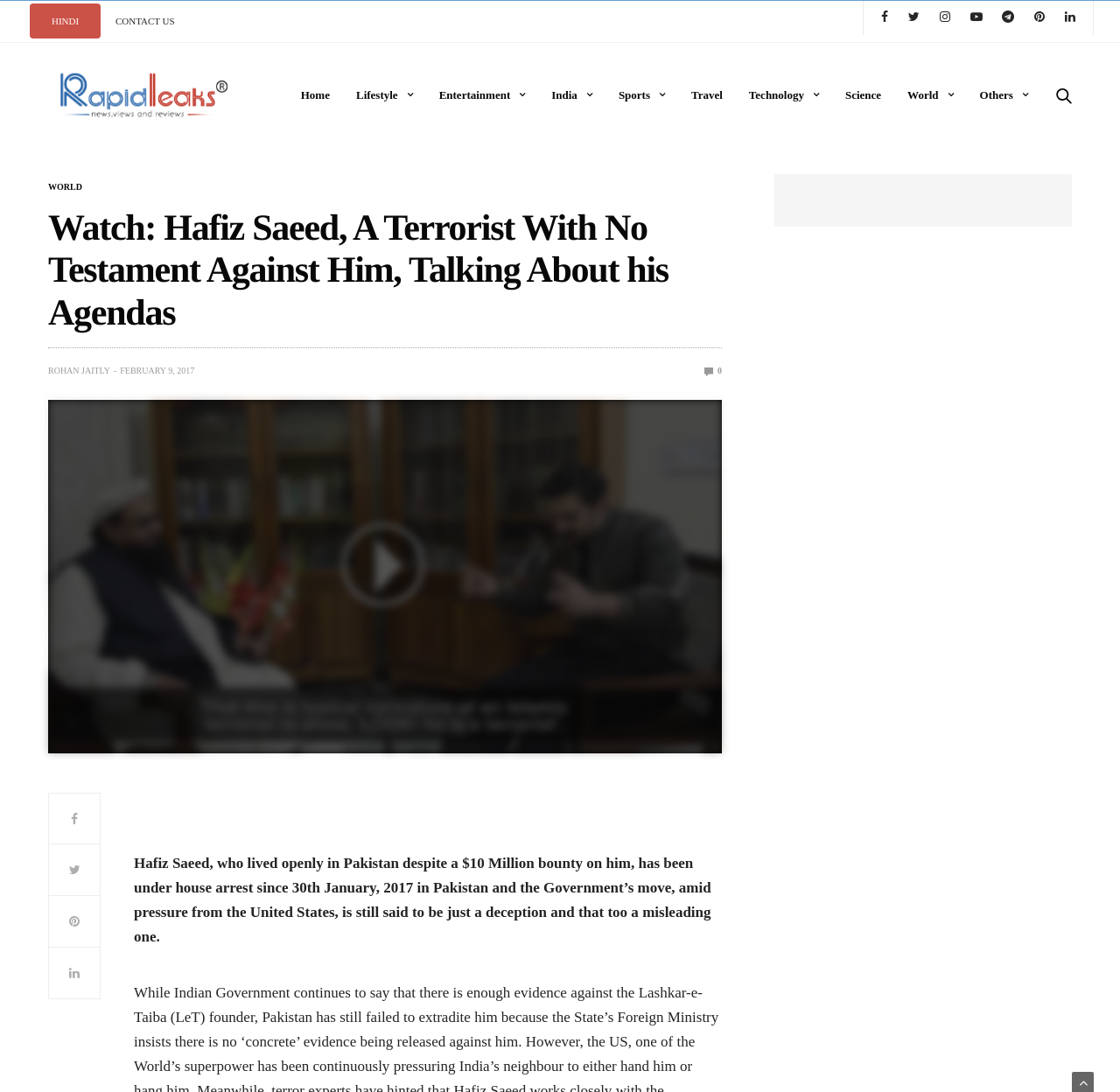Locate the bounding box coordinates of the clickable region to complete the following instruction: "Click the 'UW Bioengineering' link."

None